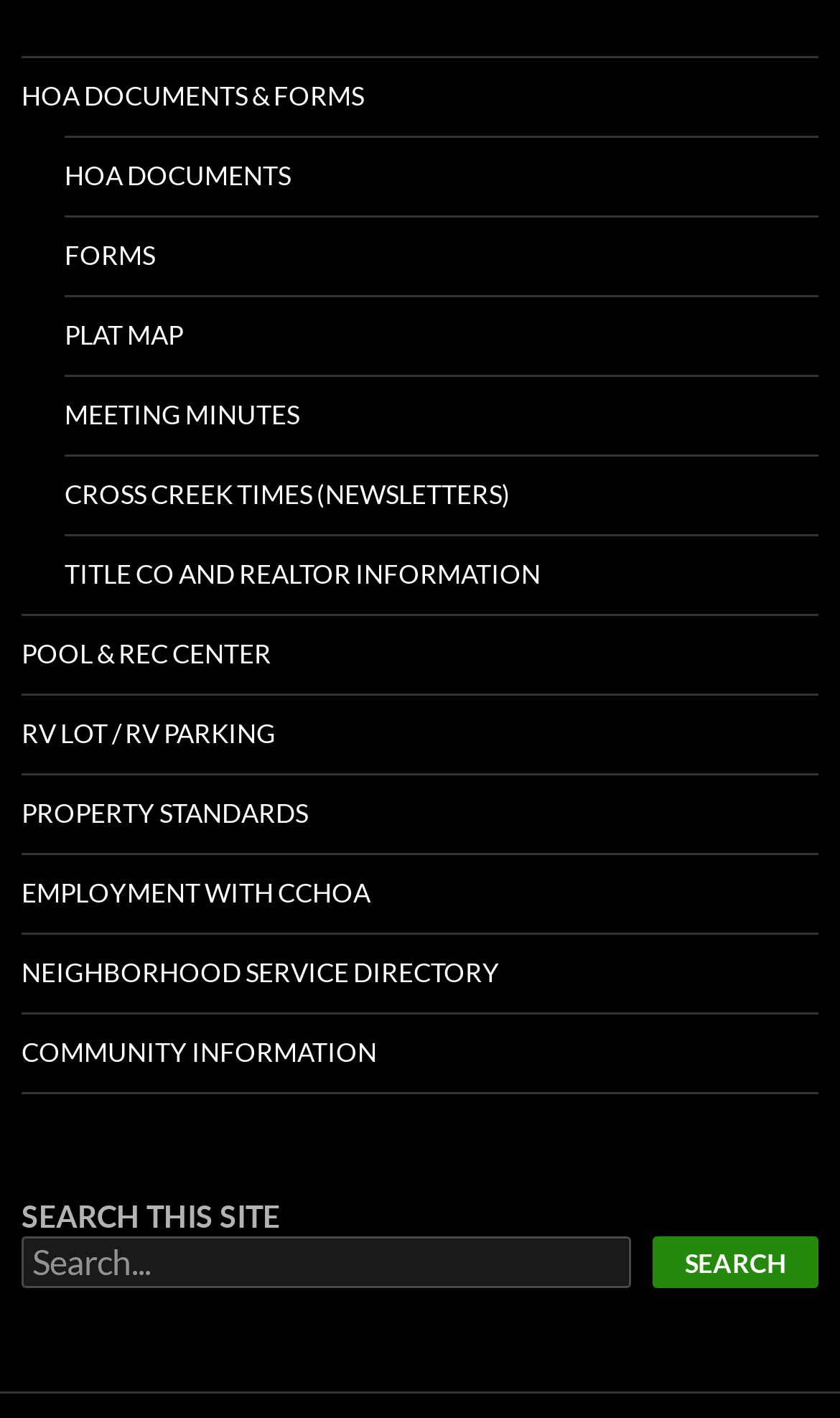Determine the coordinates of the bounding box that should be clicked to complete the instruction: "View HOA documents". The coordinates should be represented by four float numbers between 0 and 1: [left, top, right, bottom].

[0.077, 0.098, 0.974, 0.152]